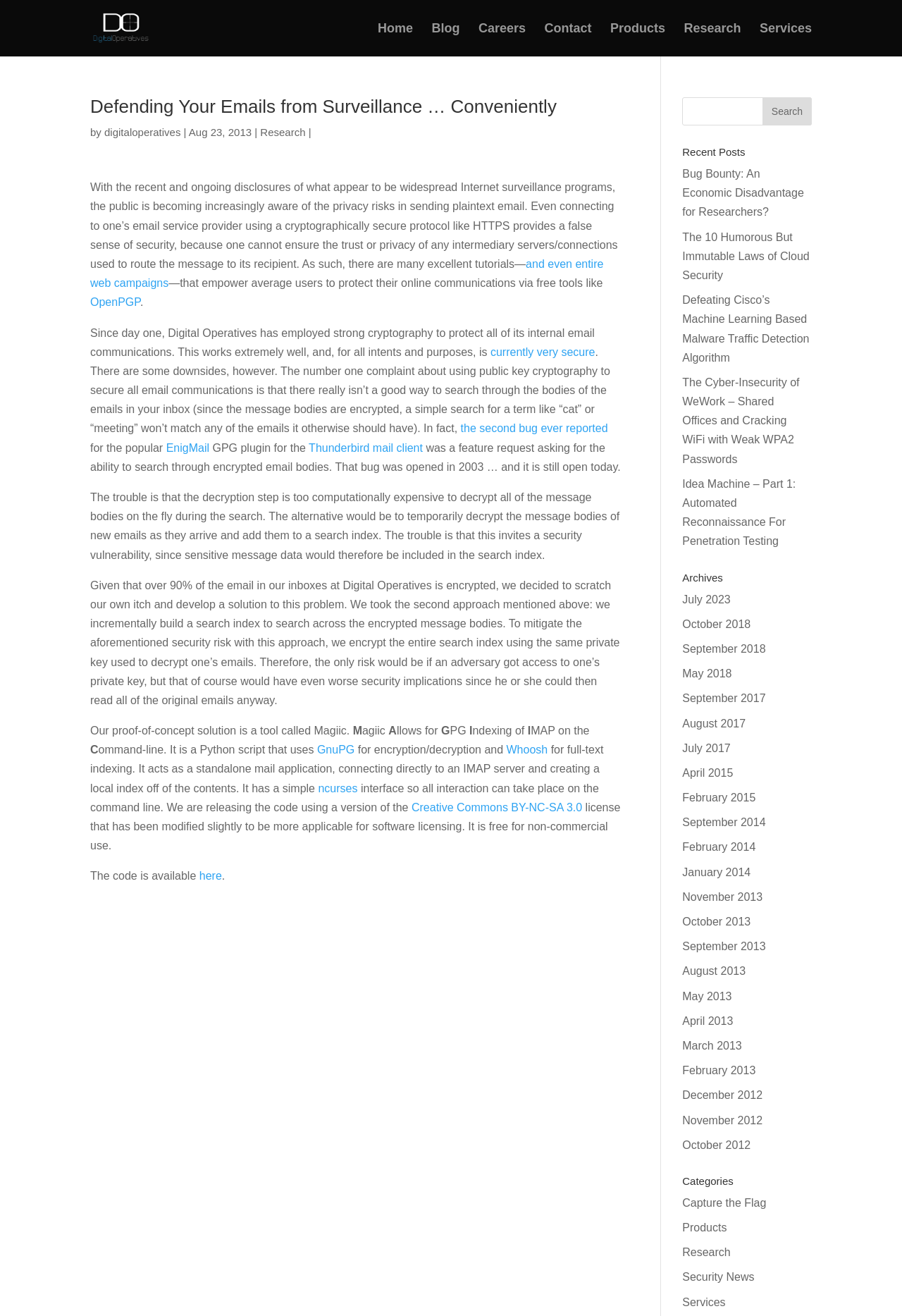Extract the main heading from the webpage content.

Defending Your Emails from Surveillance … Conveniently